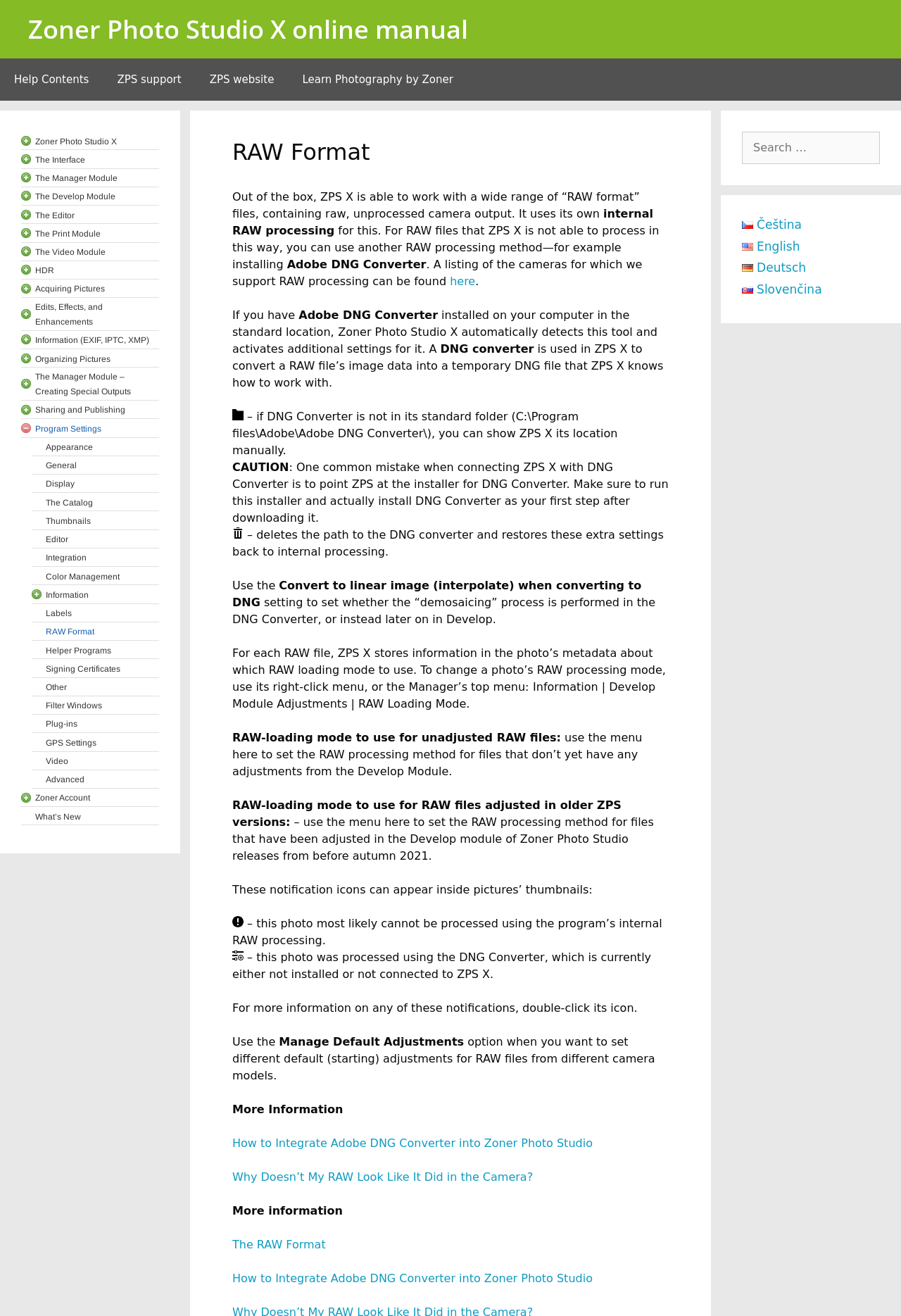What does the notification icon indicate? Using the information from the screenshot, answer with a single word or phrase.

RAW processing issue